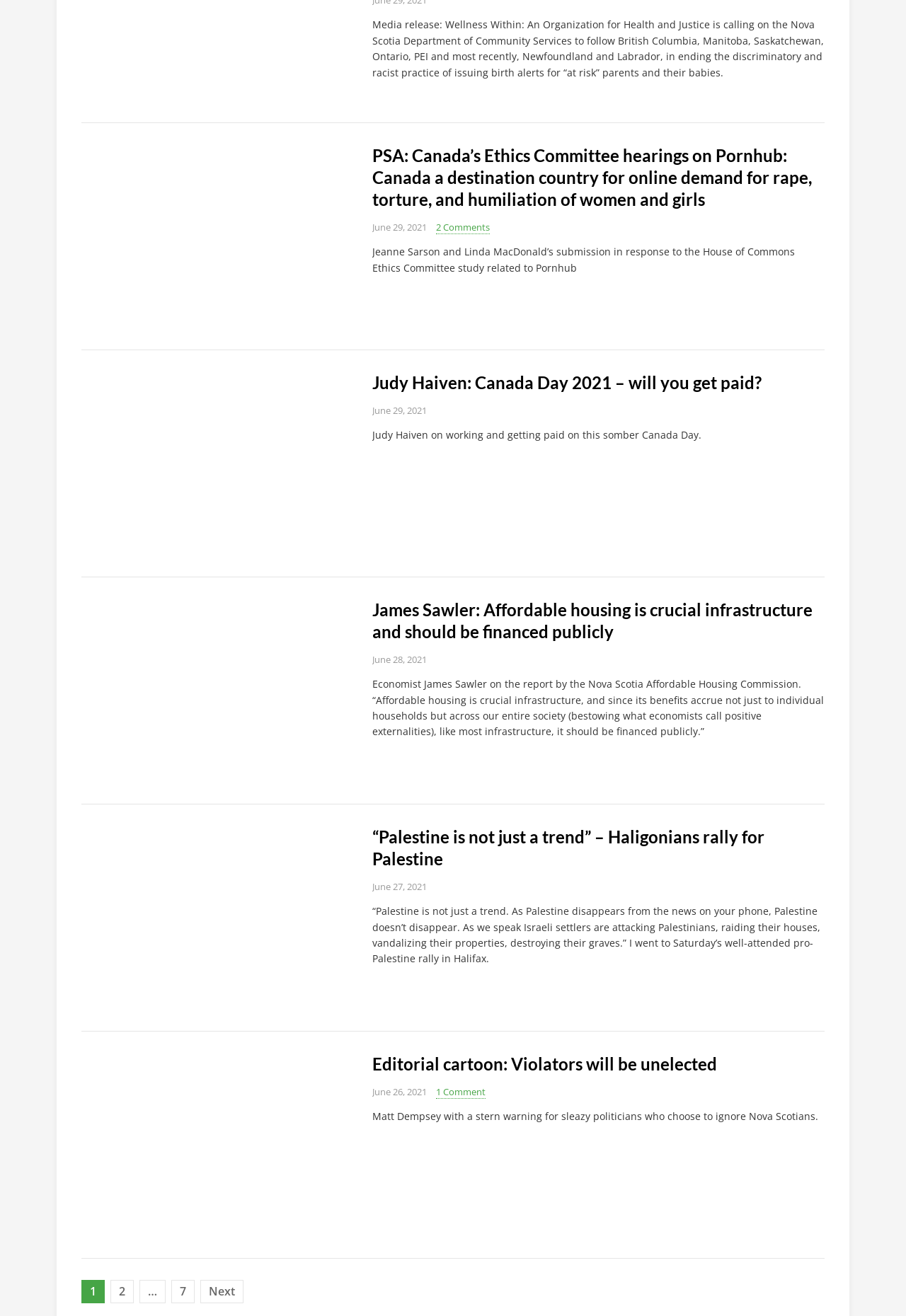Please find the bounding box coordinates of the element that you should click to achieve the following instruction: "Read the article about Wellness Within". The coordinates should be presented as four float numbers between 0 and 1: [left, top, right, bottom].

[0.411, 0.014, 0.909, 0.06]